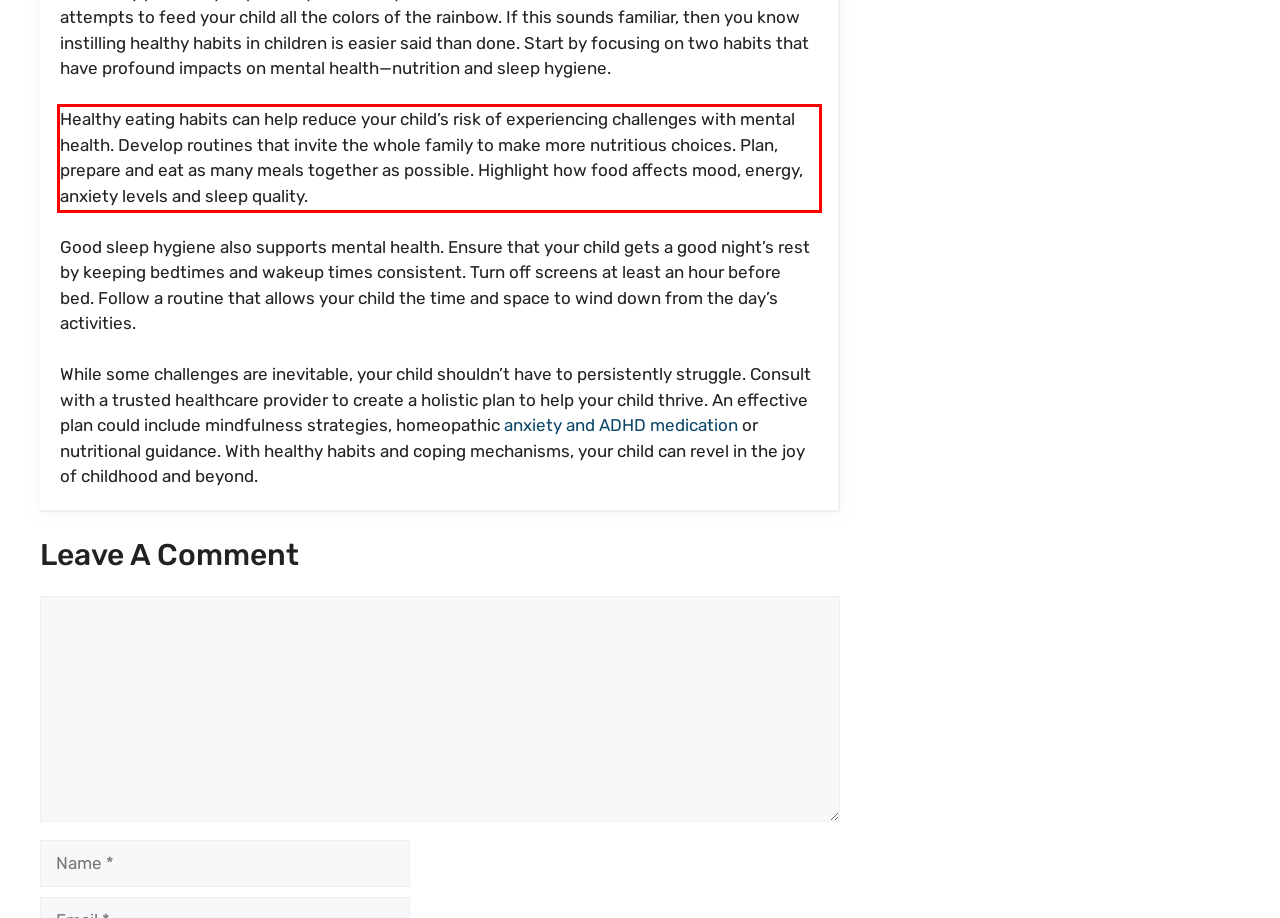Identify and extract the text within the red rectangle in the screenshot of the webpage.

Healthy eating habits can help reduce your child’s risk of experiencing challenges with mental health. Develop routines that invite the whole family to make more nutritious choices. Plan, prepare and eat as many meals together as possible. Highlight how food affects mood, energy, anxiety levels and sleep quality.